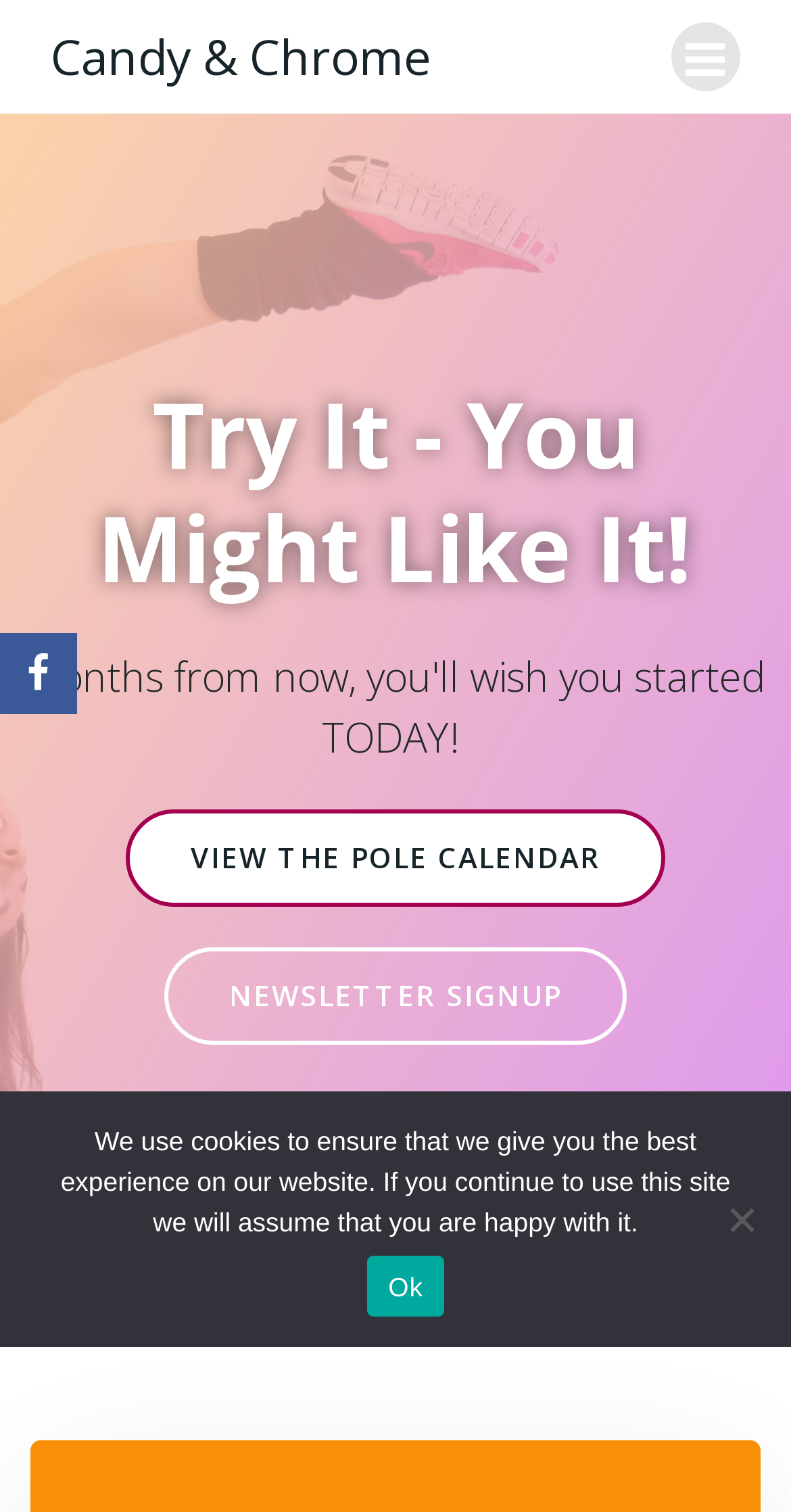Bounding box coordinates should be provided in the format (top-left x, top-left y, bottom-right x, bottom-right y) with all values between 0 and 1. Identify the bounding box for this UI element: aria-label="Facebook"

[0.0, 0.419, 0.097, 0.472]